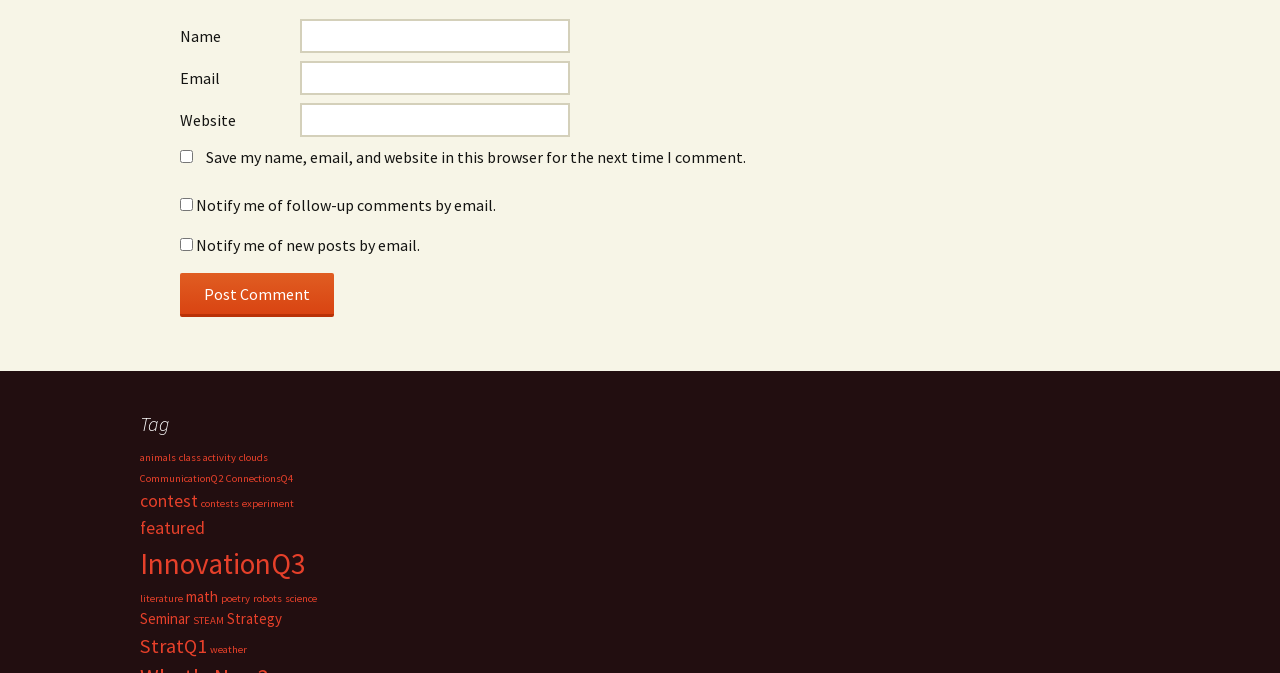How many links are there under the 'Tag' heading?
Use the image to answer the question with a single word or phrase.

19